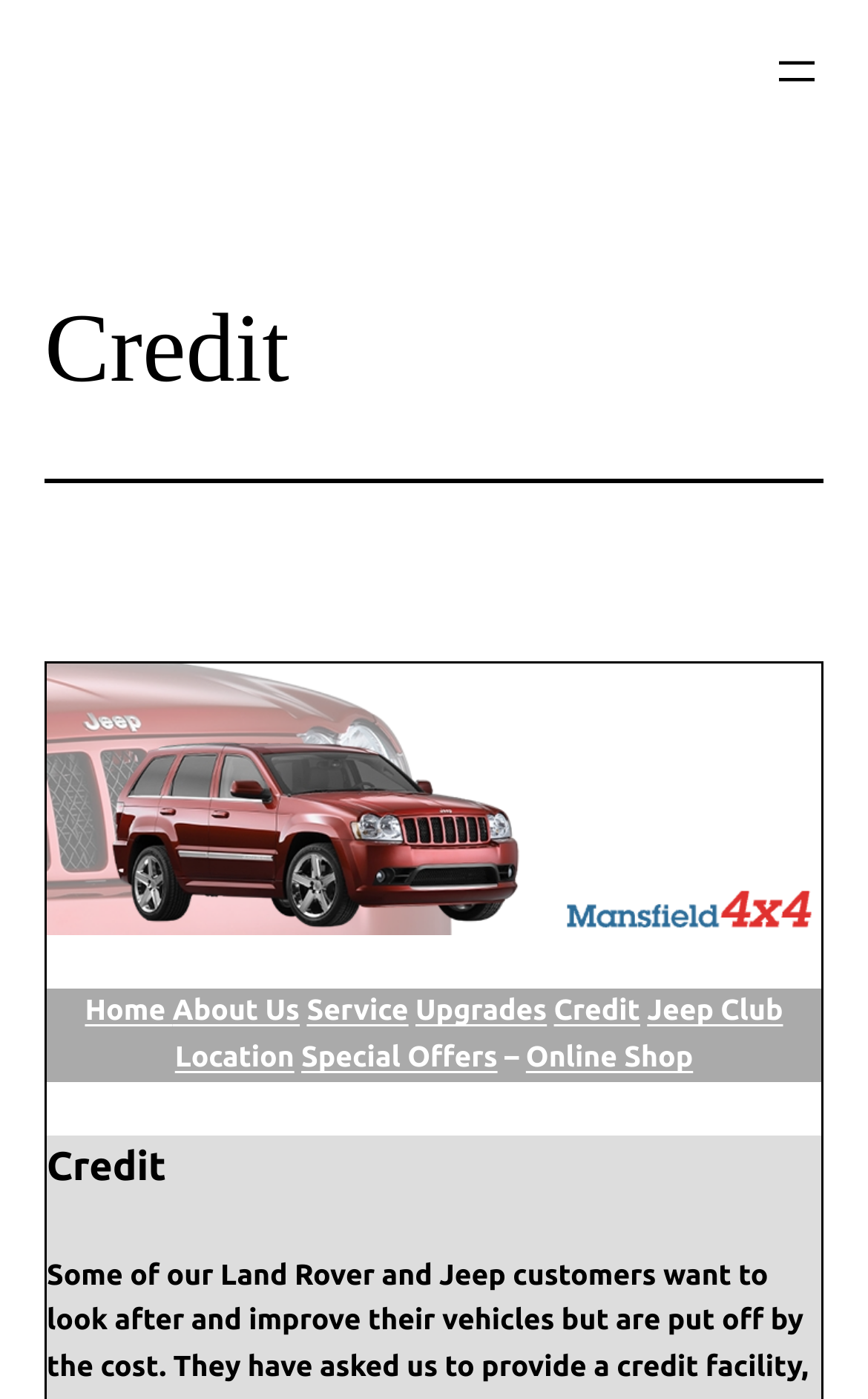Please answer the following question using a single word or phrase: 
What is the name of the website?

Credit - Mansfield